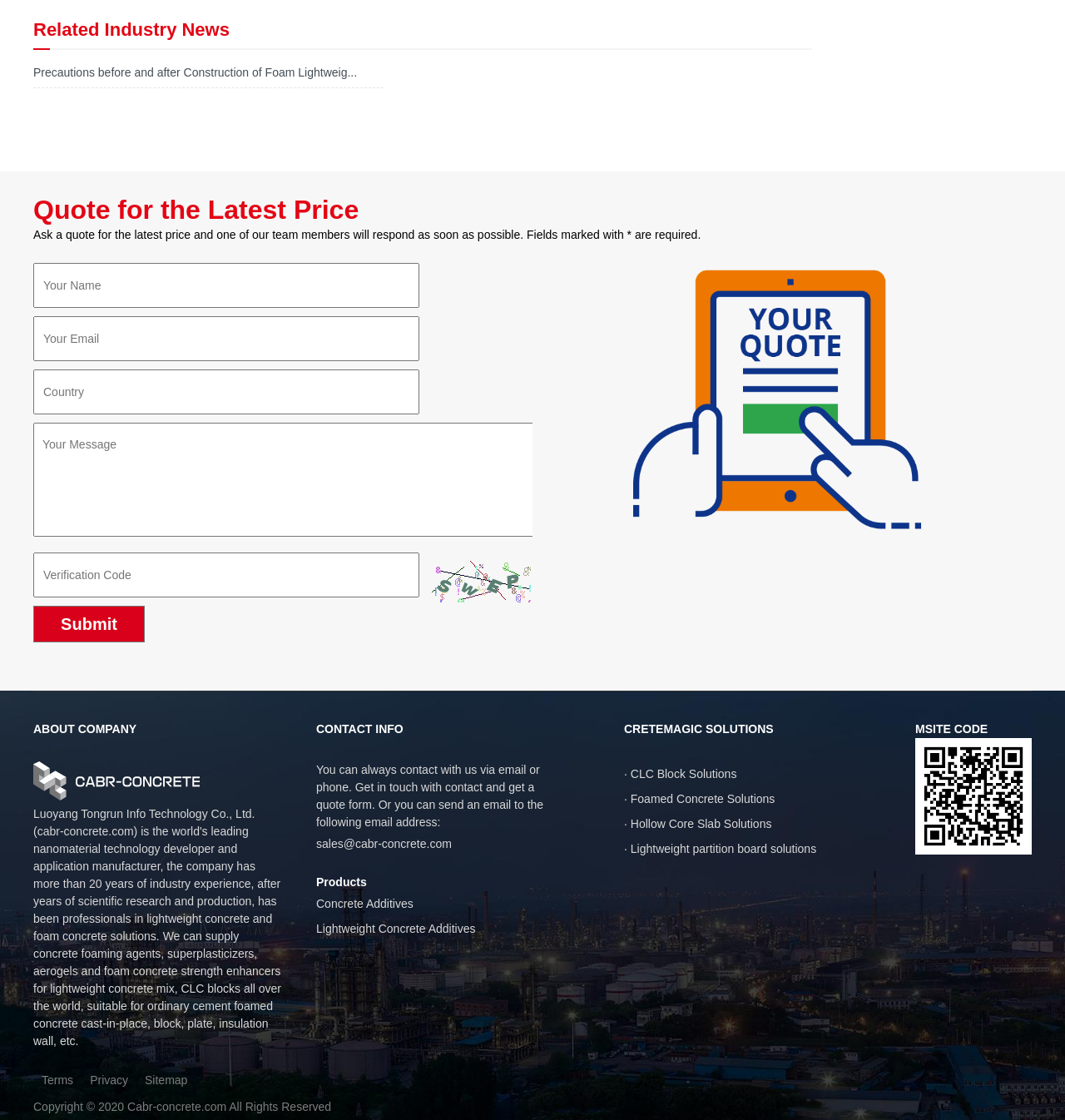Identify the bounding box coordinates for the region of the element that should be clicked to carry out the instruction: "Get a quote by filling out the form". The bounding box coordinates should be four float numbers between 0 and 1, i.e., [left, top, right, bottom].

[0.031, 0.153, 0.969, 0.199]